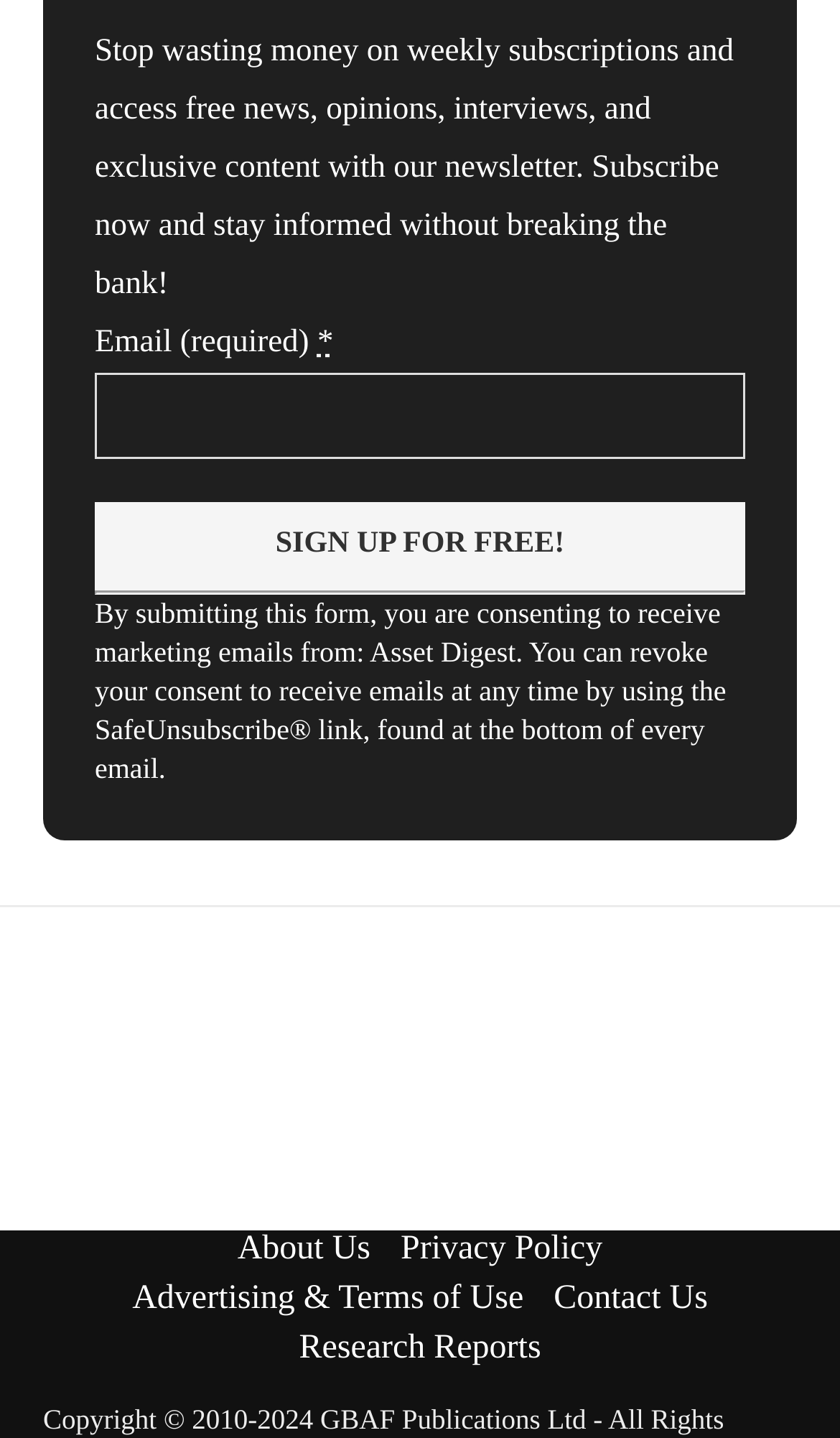What is required to sign up?
Using the image as a reference, give a one-word or short phrase answer.

Email